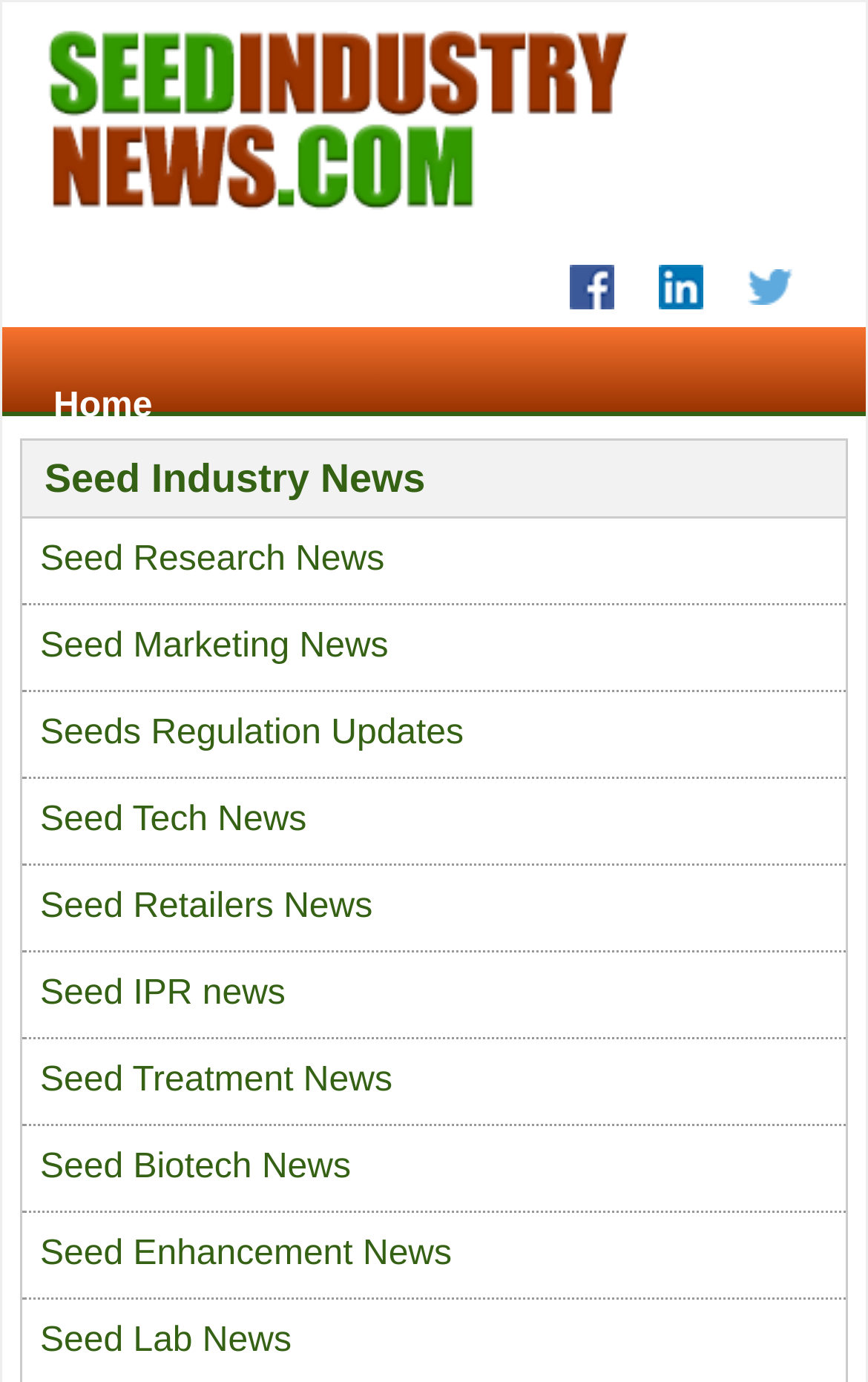Find the bounding box coordinates of the element you need to click on to perform this action: 'Read Seed Research News'. The coordinates should be represented by four float values between 0 and 1, in the format [left, top, right, bottom].

[0.046, 0.391, 0.443, 0.419]